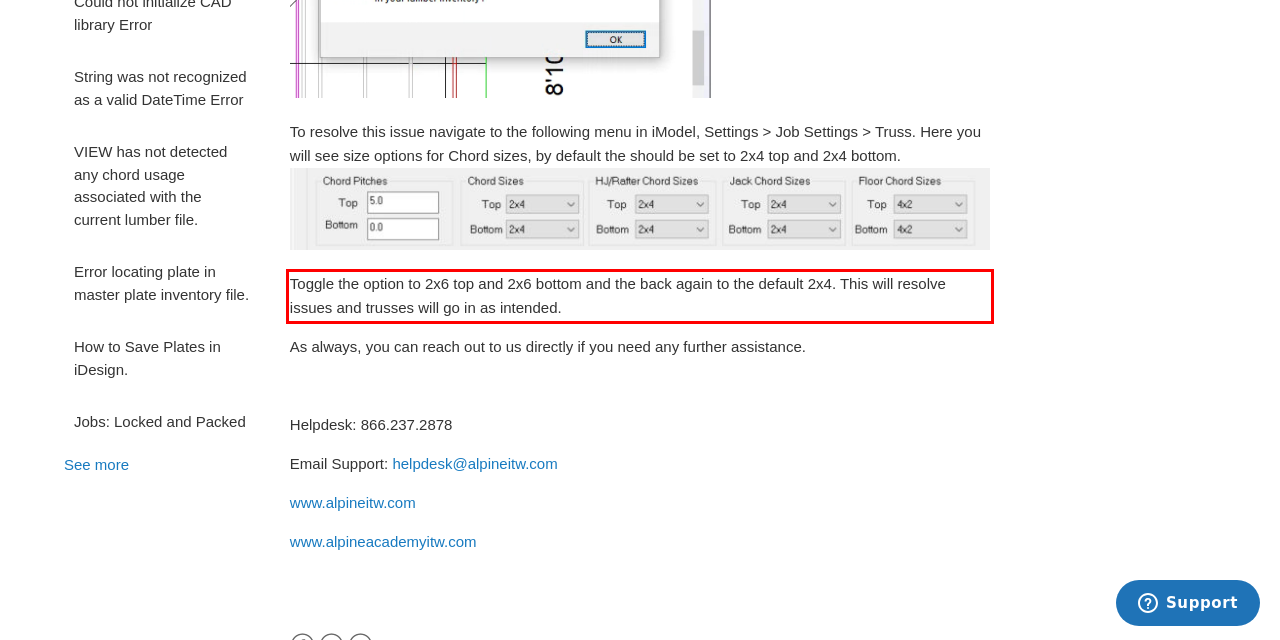Please examine the webpage screenshot and extract the text within the red bounding box using OCR.

Toggle the option to 2x6 top and 2x6 bottom and the back again to the default 2x4. This will resolve issues and trusses will go in as intended.